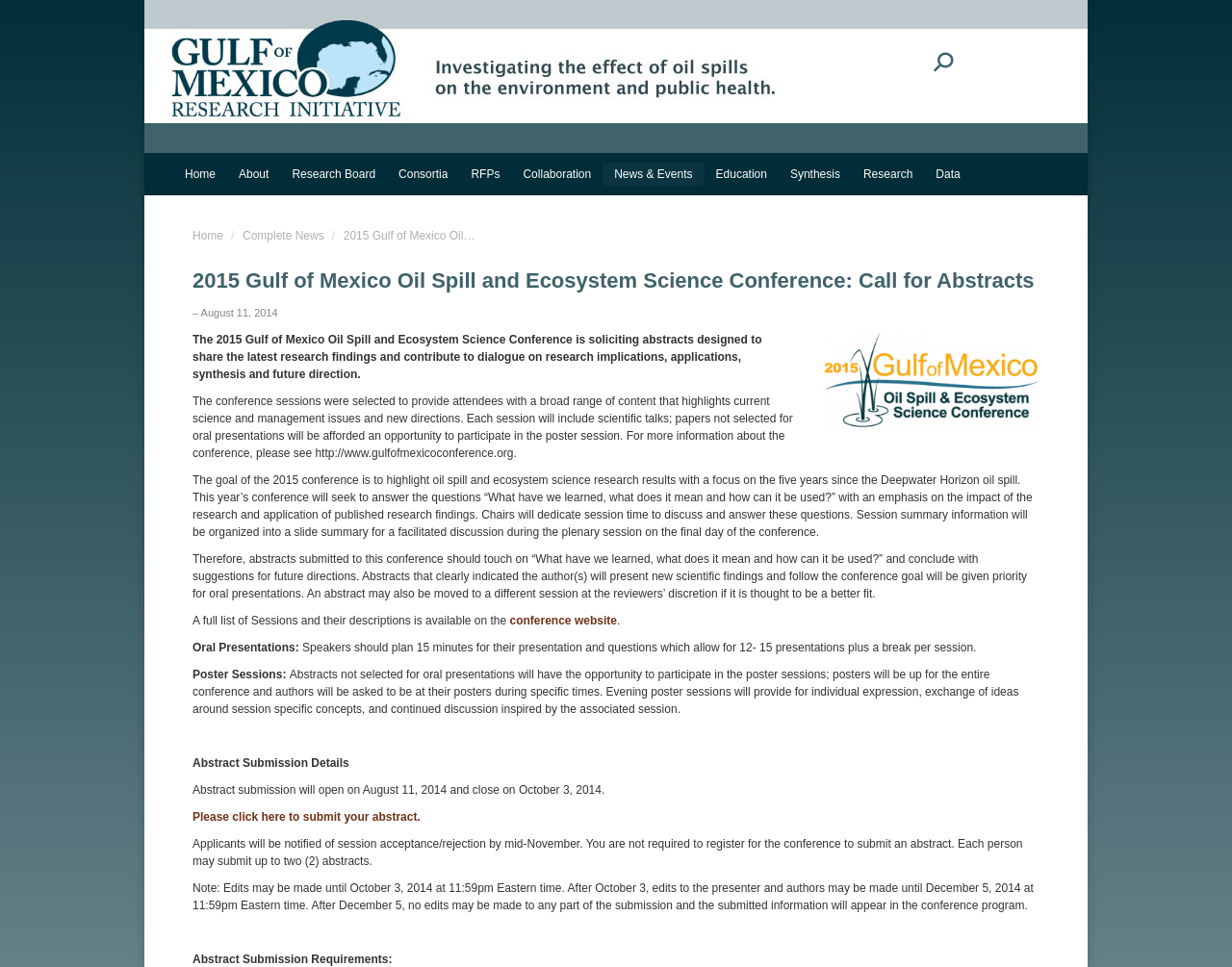Provide a brief response to the question using a single word or phrase: 
What is the deadline for abstract submission?

October 3, 2014